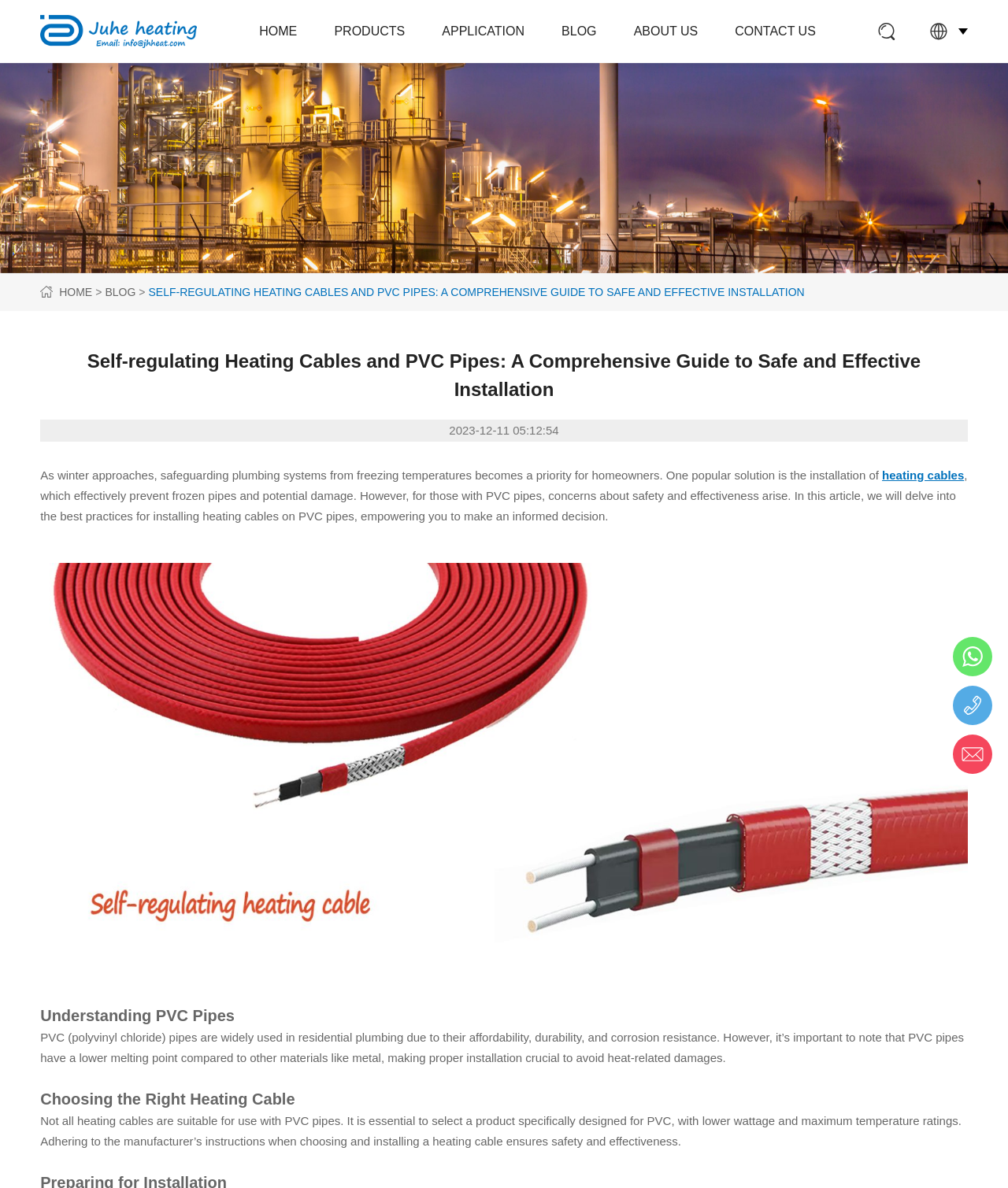Can you look at the image and give a comprehensive answer to the question:
When was this article published?

The webpage displays the publication date of the article as 2023-12-11 05:12:54, indicating when the article was published.